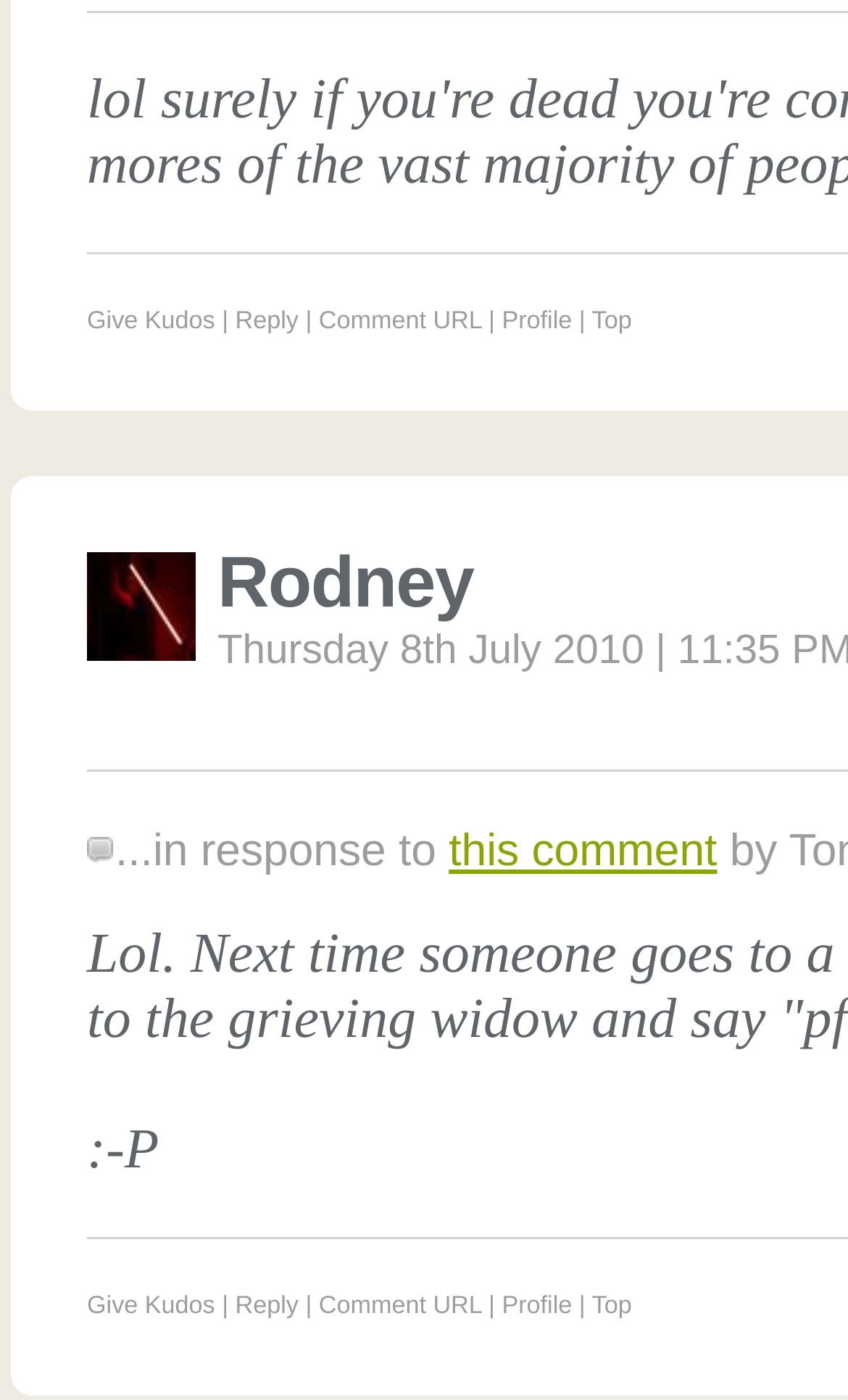Please examine the image and provide a detailed answer to the question: What is the symbol after the ':-P' text?

The symbol ':-P' is a smiling face emoticon, often used to express humor or sarcasm in online communication.